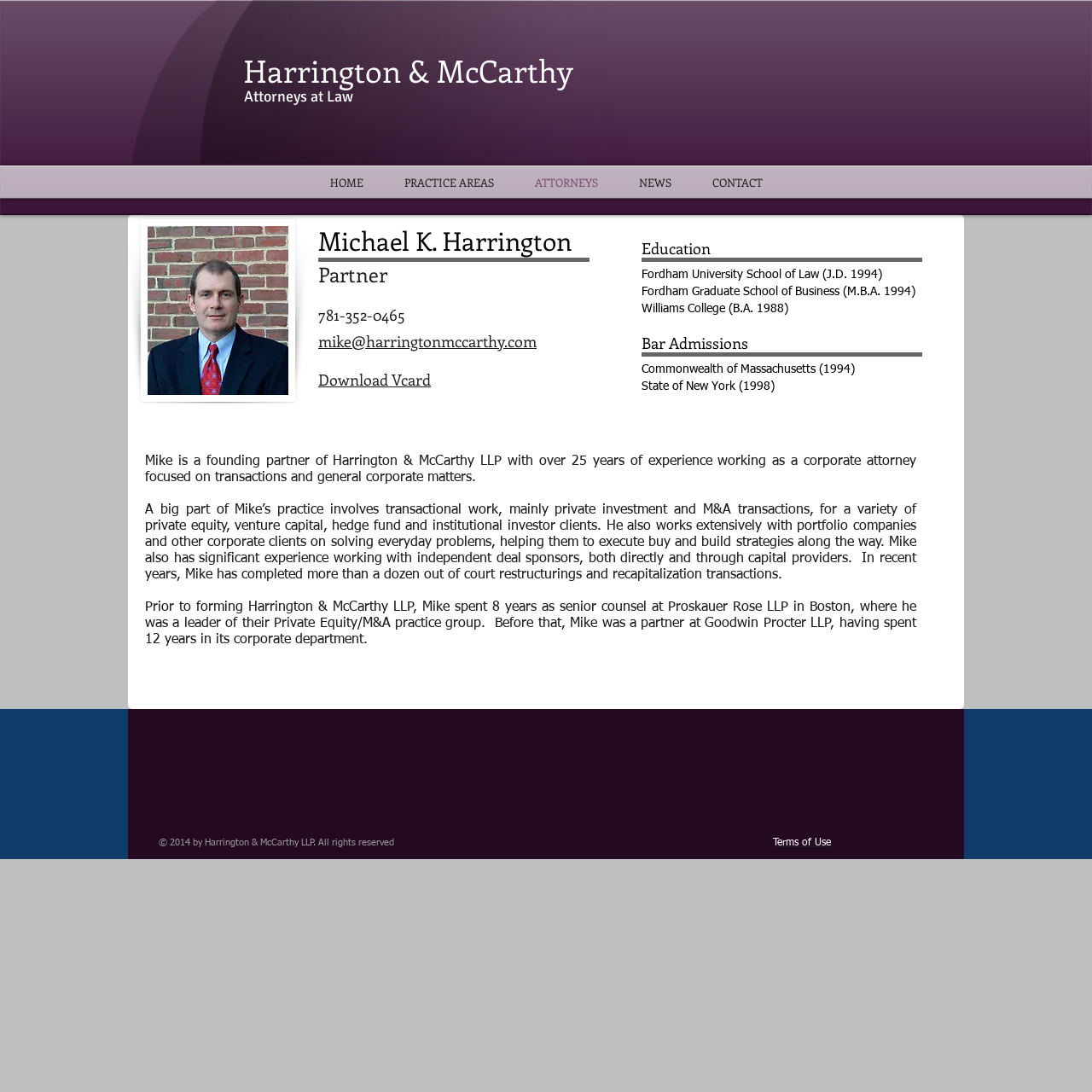What is the copyright year of the website?
Answer with a single word or phrase, using the screenshot for reference.

2014